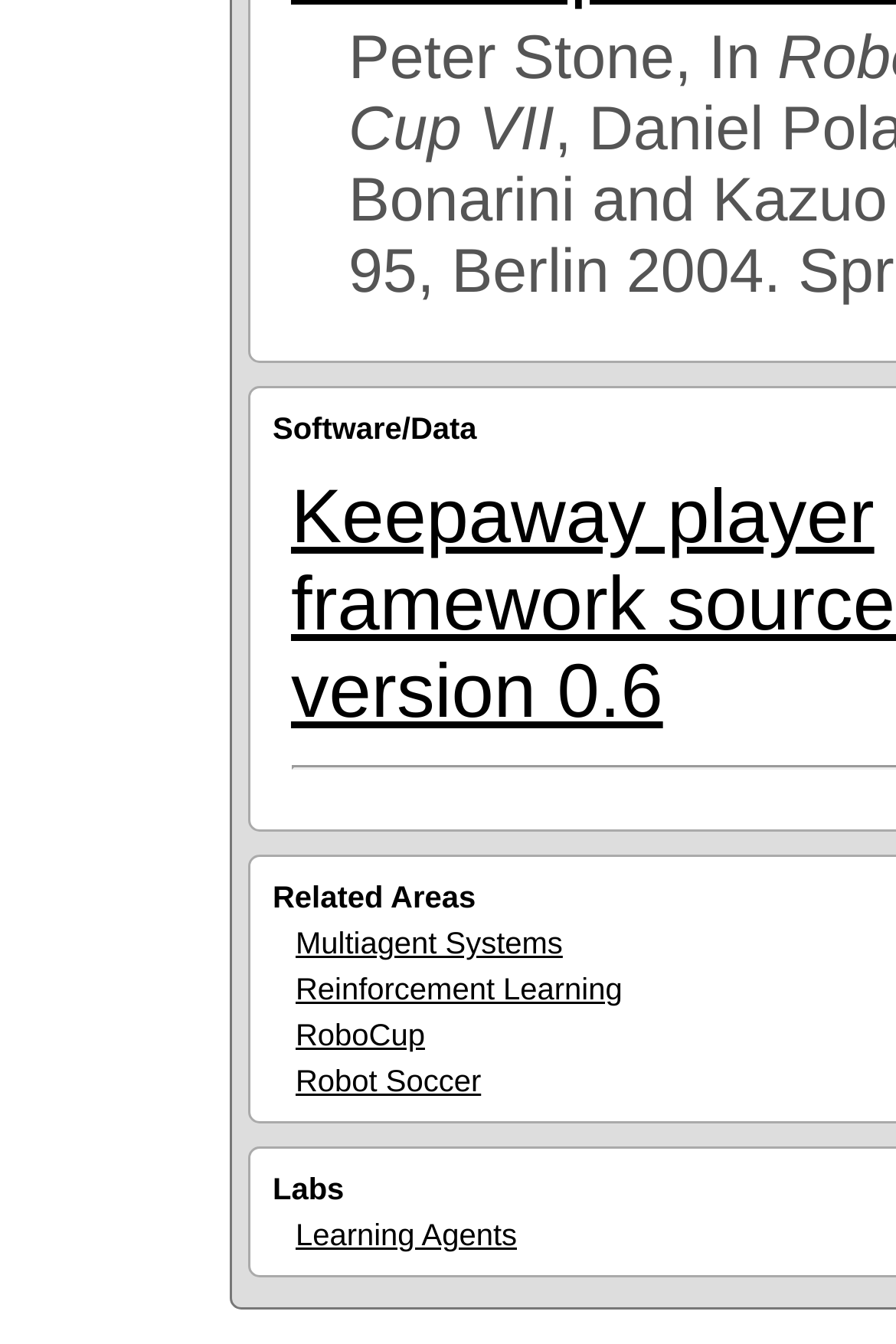What is the last item listed under 'Labs'?
Observe the image and answer the question with a one-word or short phrase response.

Learning Agents